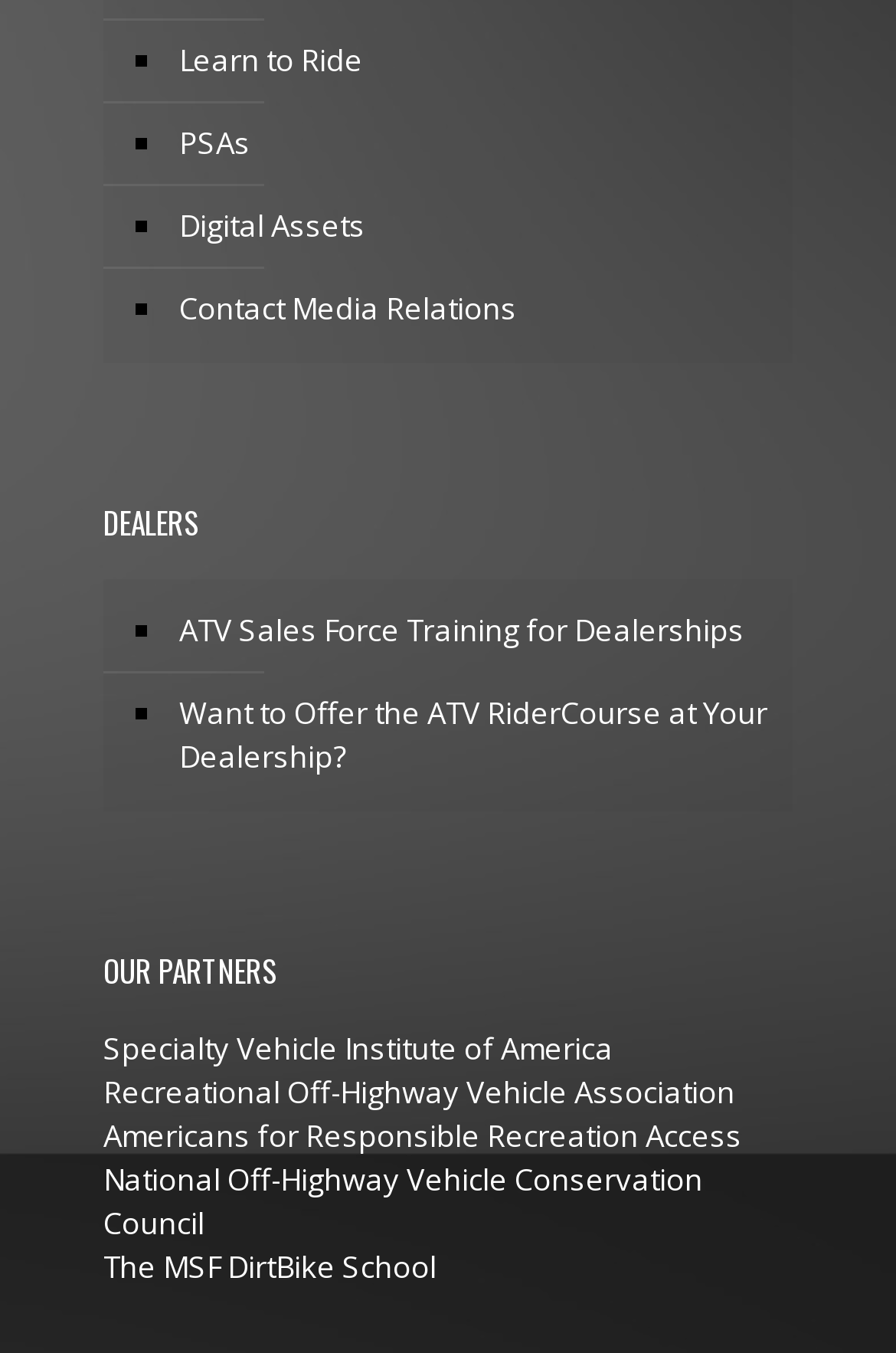Locate the bounding box coordinates of the element I should click to achieve the following instruction: "View ATV sales force training for dealerships".

[0.192, 0.436, 0.859, 0.498]